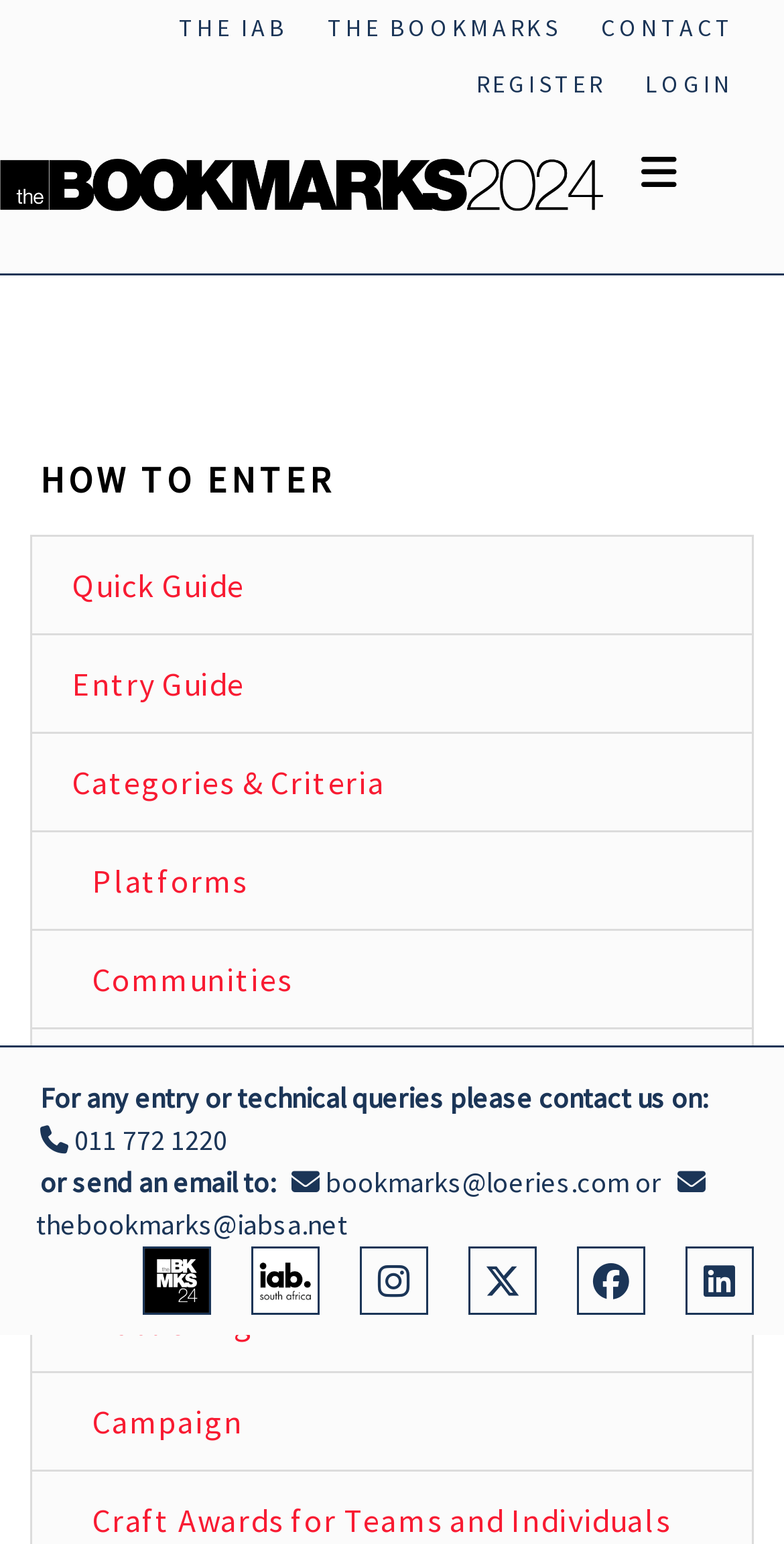What are the categories for entering the awards?
Using the image, provide a detailed and thorough answer to the question.

I found the answer by looking at the link elements with text such as 'Categories & Criteria', 'Platforms', 'Communities', and so on, which suggests that there are multiple categories for entering the awards.